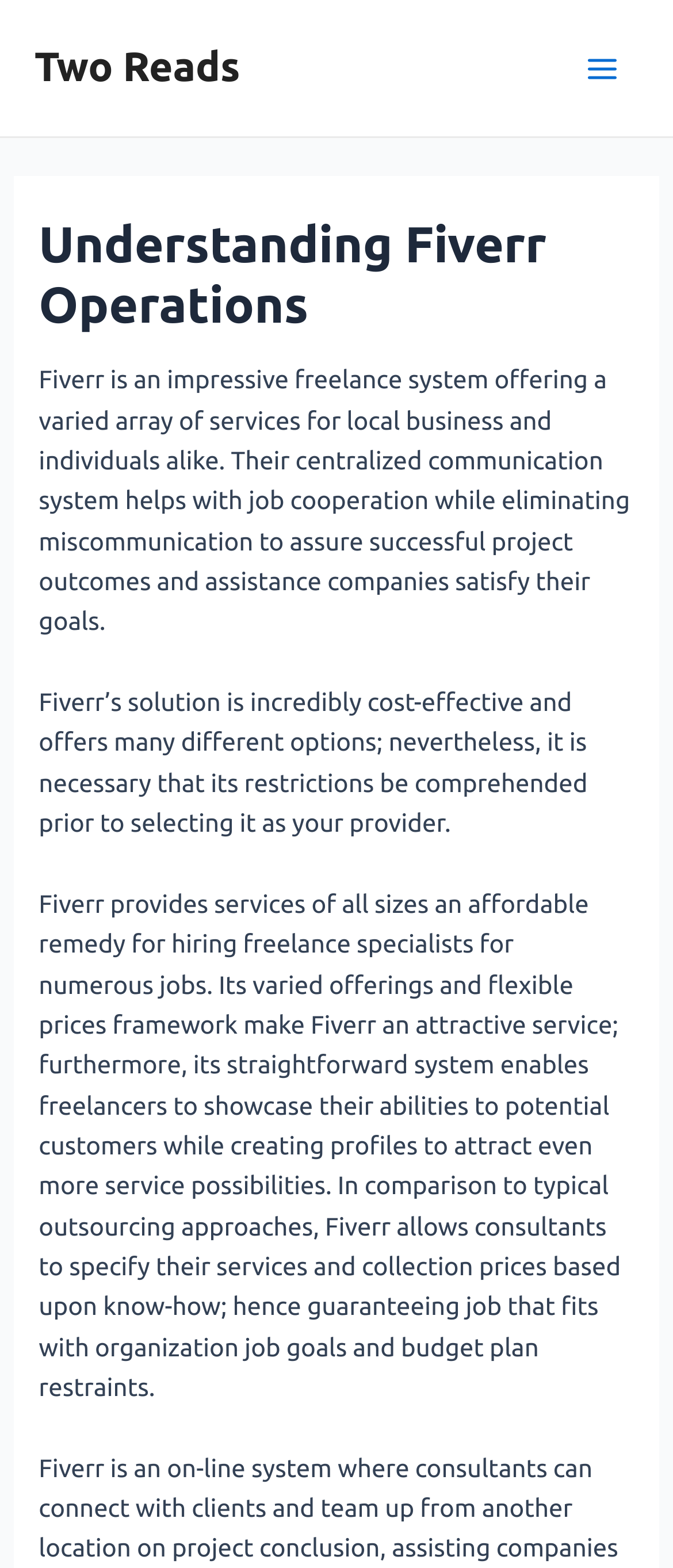Please determine the main heading text of this webpage.

Understanding Fiverr Operations